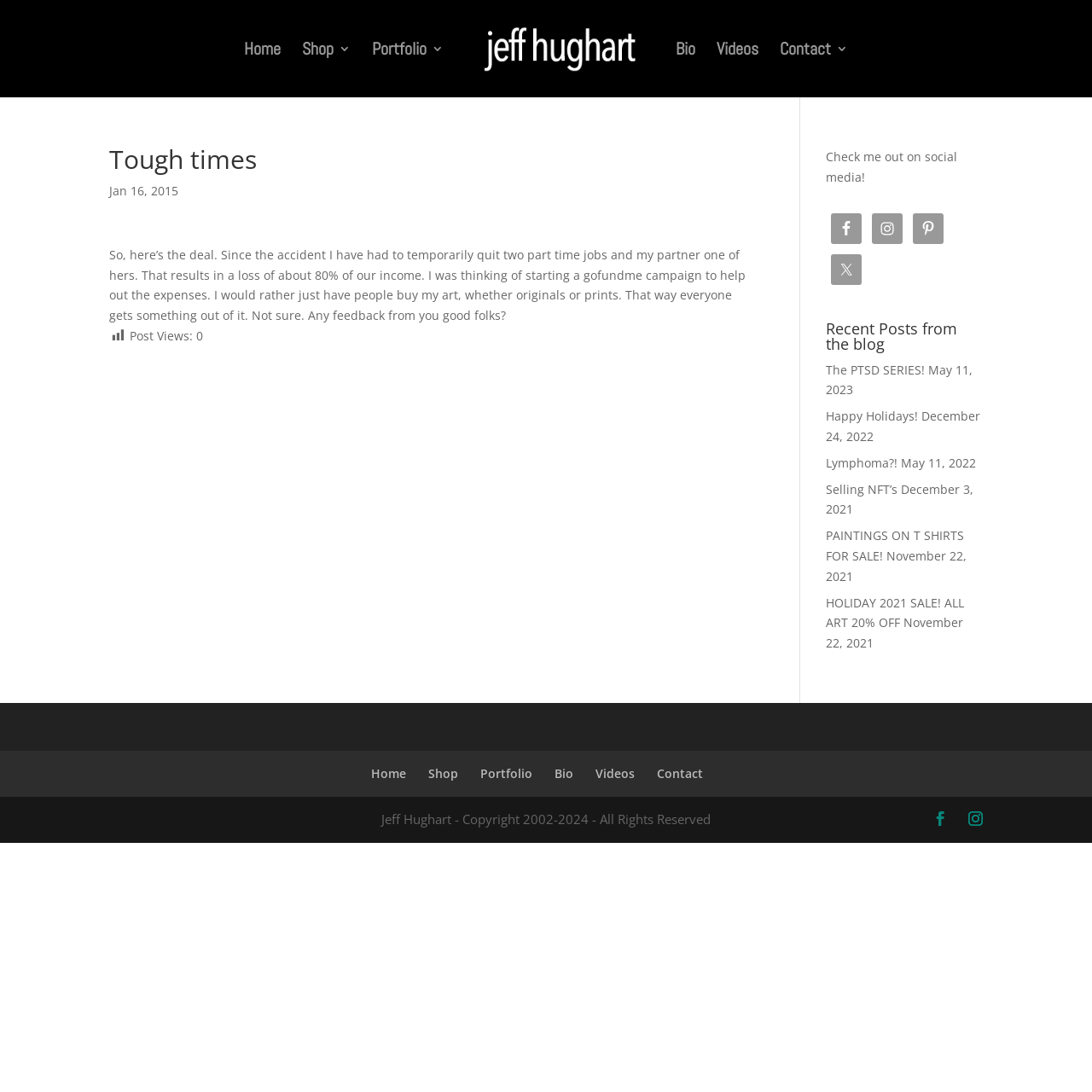Please specify the bounding box coordinates of the clickable region to carry out the following instruction: "Go to the Bio page". The coordinates should be four float numbers between 0 and 1, in the format [left, top, right, bottom].

[0.619, 0.039, 0.637, 0.089]